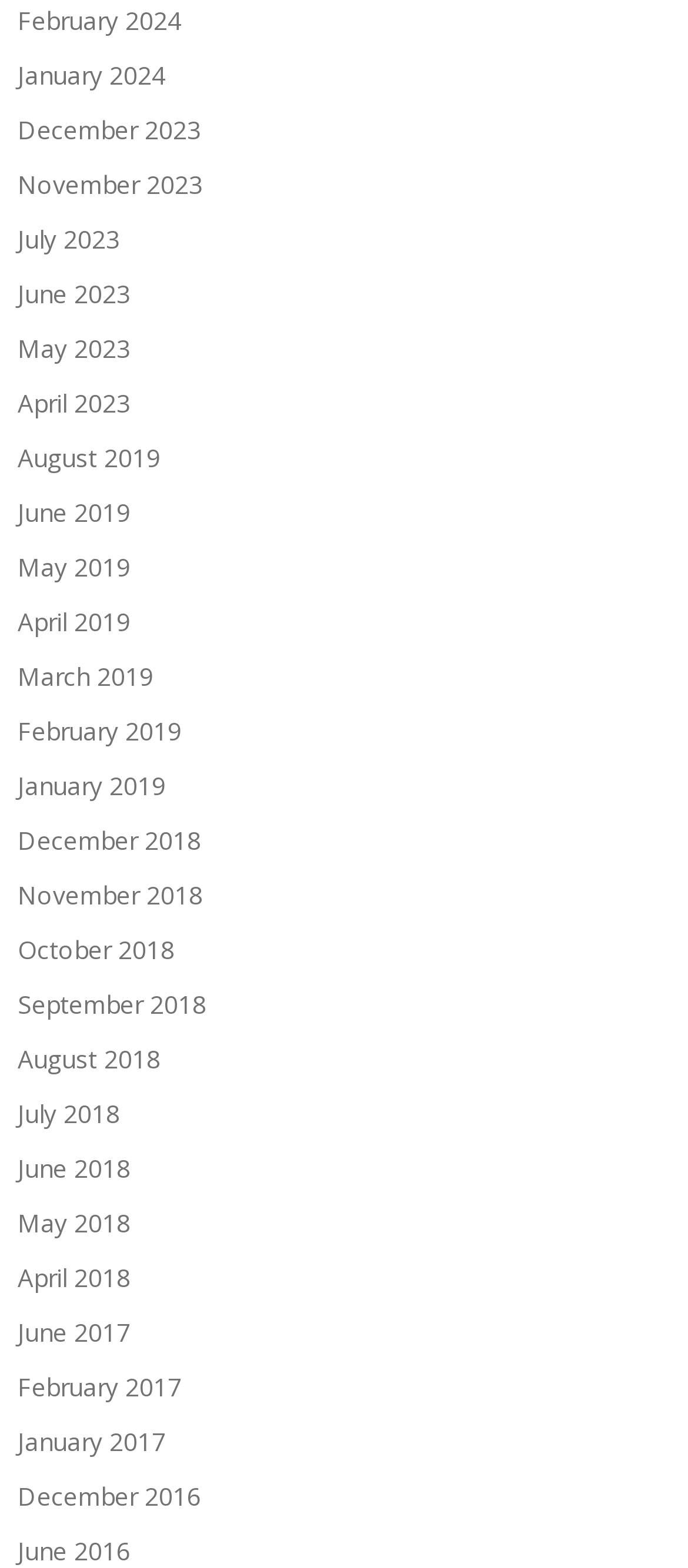Locate the bounding box coordinates of the element that should be clicked to fulfill the instruction: "View February 2024".

[0.026, 0.002, 0.264, 0.024]